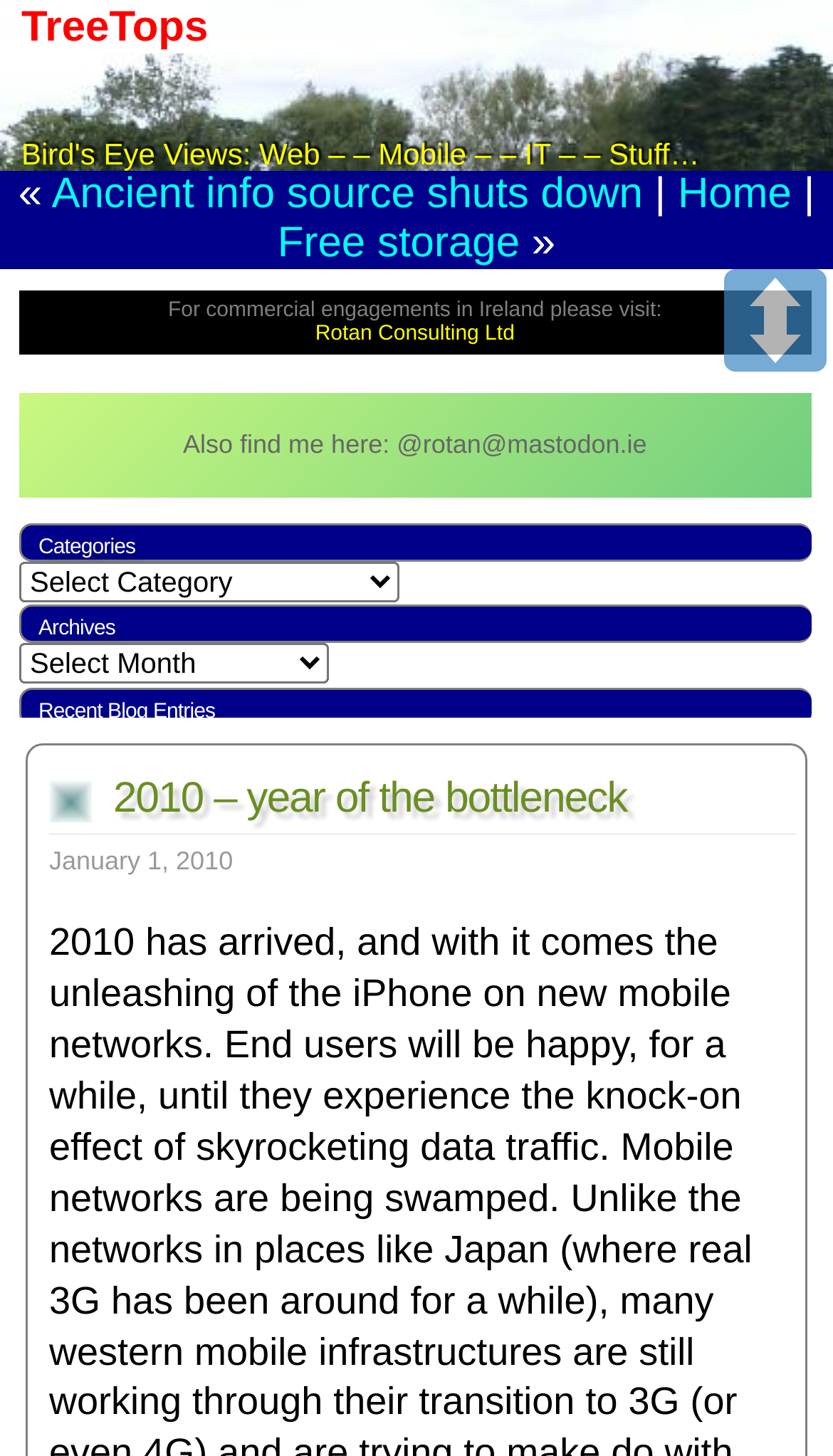Determine the bounding box coordinates for the element that should be clicked to follow this instruction: "Read the 'Free beer is not OK' blog entry". The coordinates should be given as four float numbers between 0 and 1, in the format [left, top, right, bottom].

[0.023, 0.501, 0.247, 0.517]